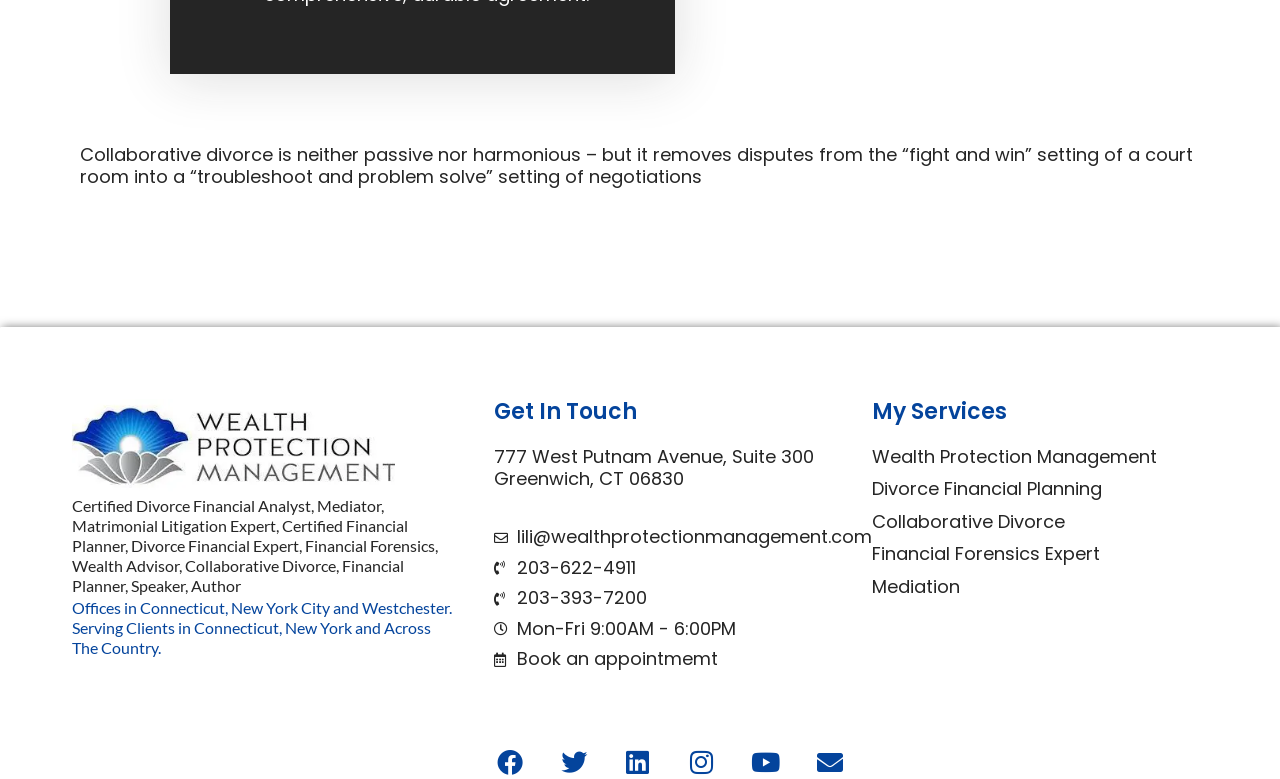Using the details in the image, give a detailed response to the question below:
What is the profession of the person?

Based on the StaticText element with the text 'Certified Divorce Financial Analyst, Mediator, Matrimonial Litigation Expert, Certified Financial Planner, Divorce Financial Expert, Financial Forensics, Wealth Advisor, Collaborative Divorce, Financial Planner, Speaker, Author', it can be inferred that the person is a Certified Divorce Financial Analyst.